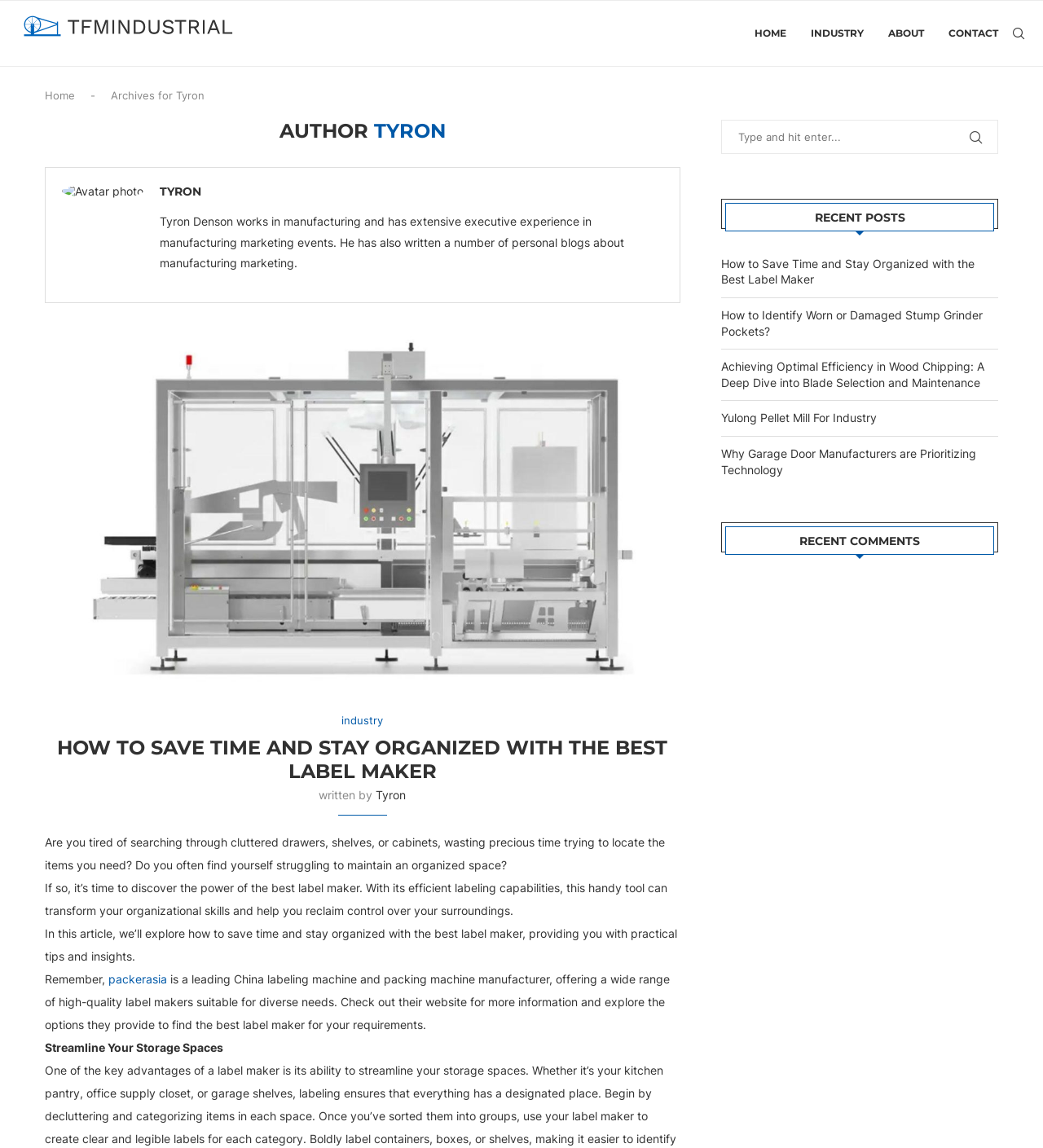Please determine the bounding box coordinates of the area that needs to be clicked to complete this task: 'Click on the HOME link'. The coordinates must be four float numbers between 0 and 1, formatted as [left, top, right, bottom].

[0.723, 0.001, 0.754, 0.057]